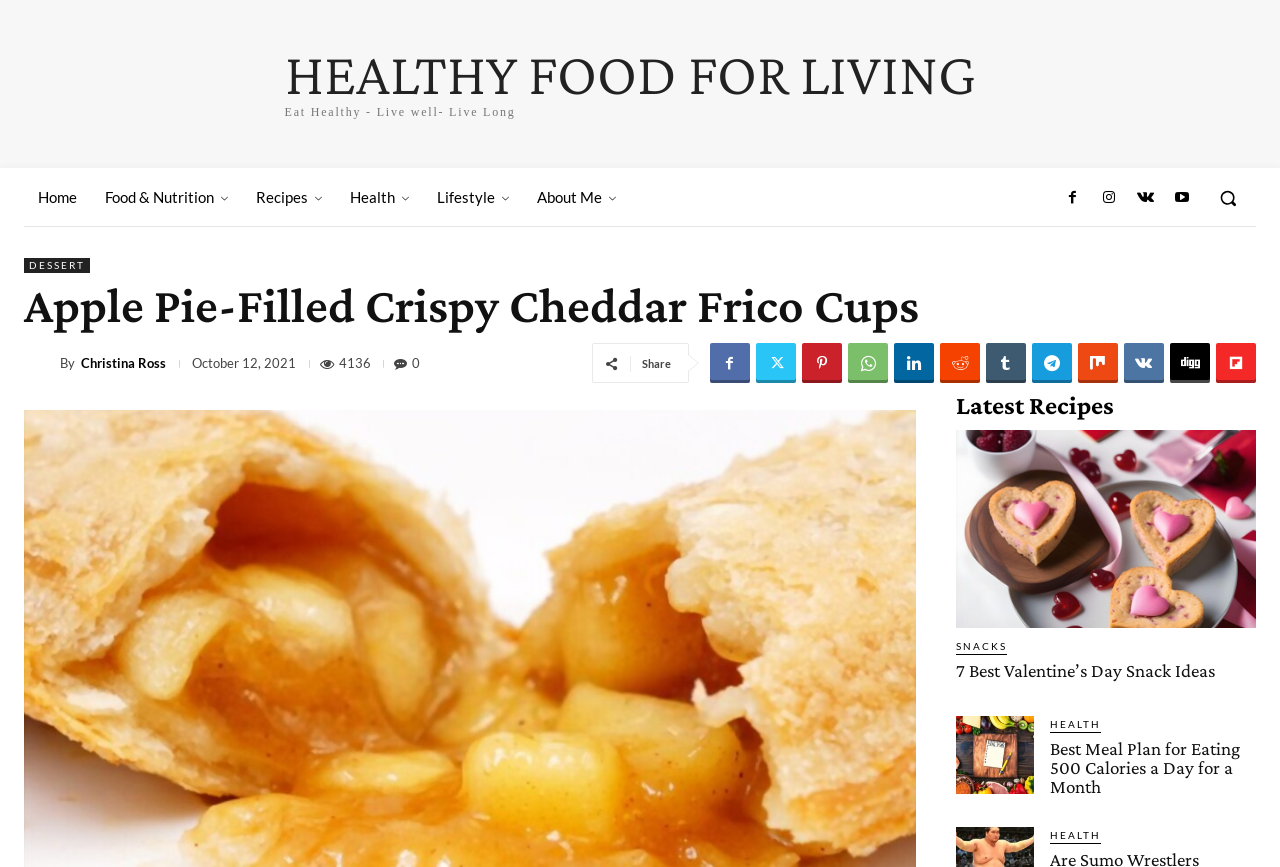Pinpoint the bounding box coordinates of the clickable area necessary to execute the following instruction: "Read the 'Apple Pie-Filled Crispy Cheddar Frico Cups' recipe". The coordinates should be given as four float numbers between 0 and 1, namely [left, top, right, bottom].

[0.019, 0.321, 0.718, 0.384]